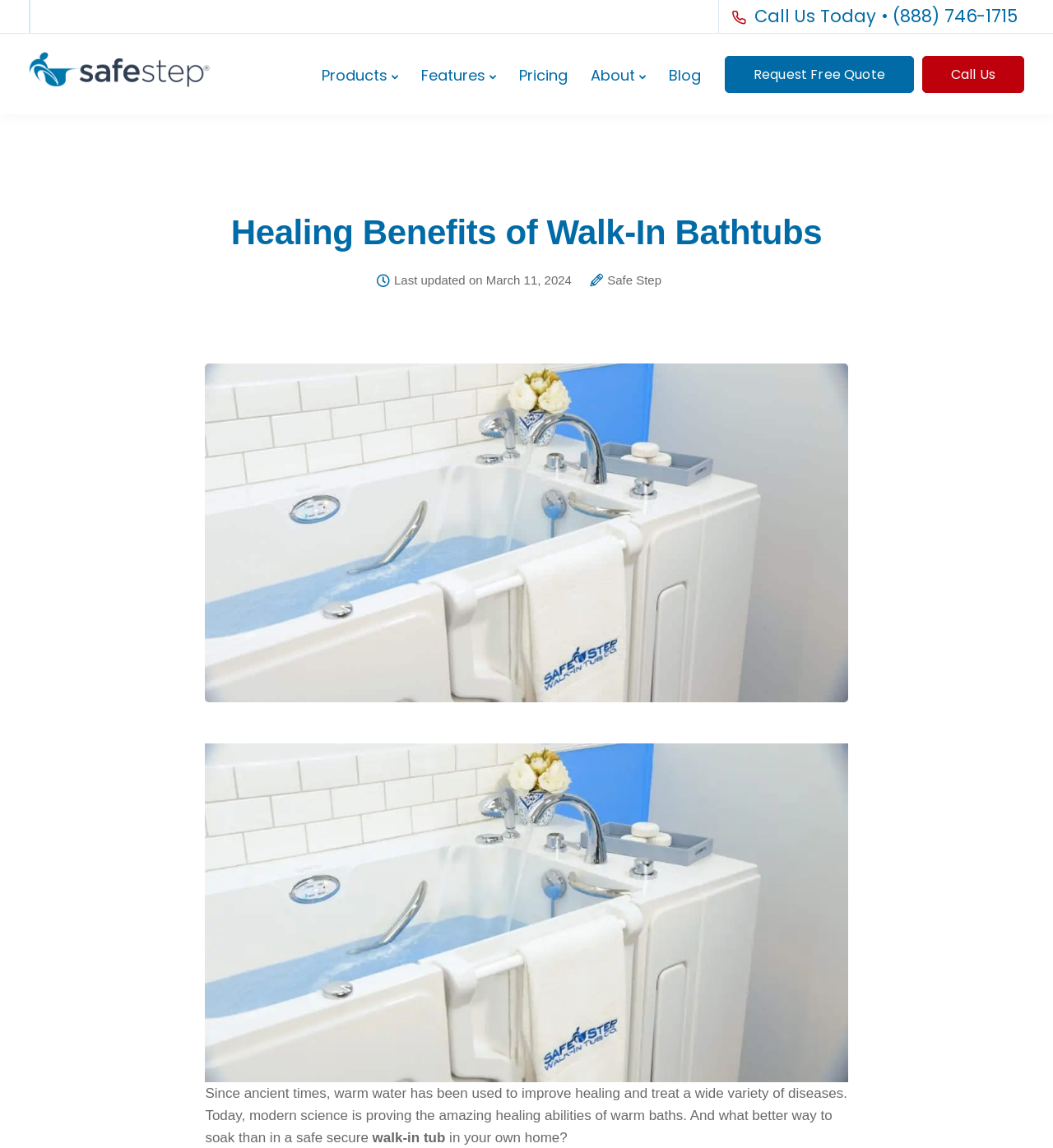What is the benefit of warm water mentioned on this webpage?
Answer the question with a detailed explanation, including all necessary information.

According to the text on this webpage, warm water has been used since ancient times to improve healing and treat a wide variety of diseases. This benefit is highlighted as one of the advantages of using a walk-in tub.